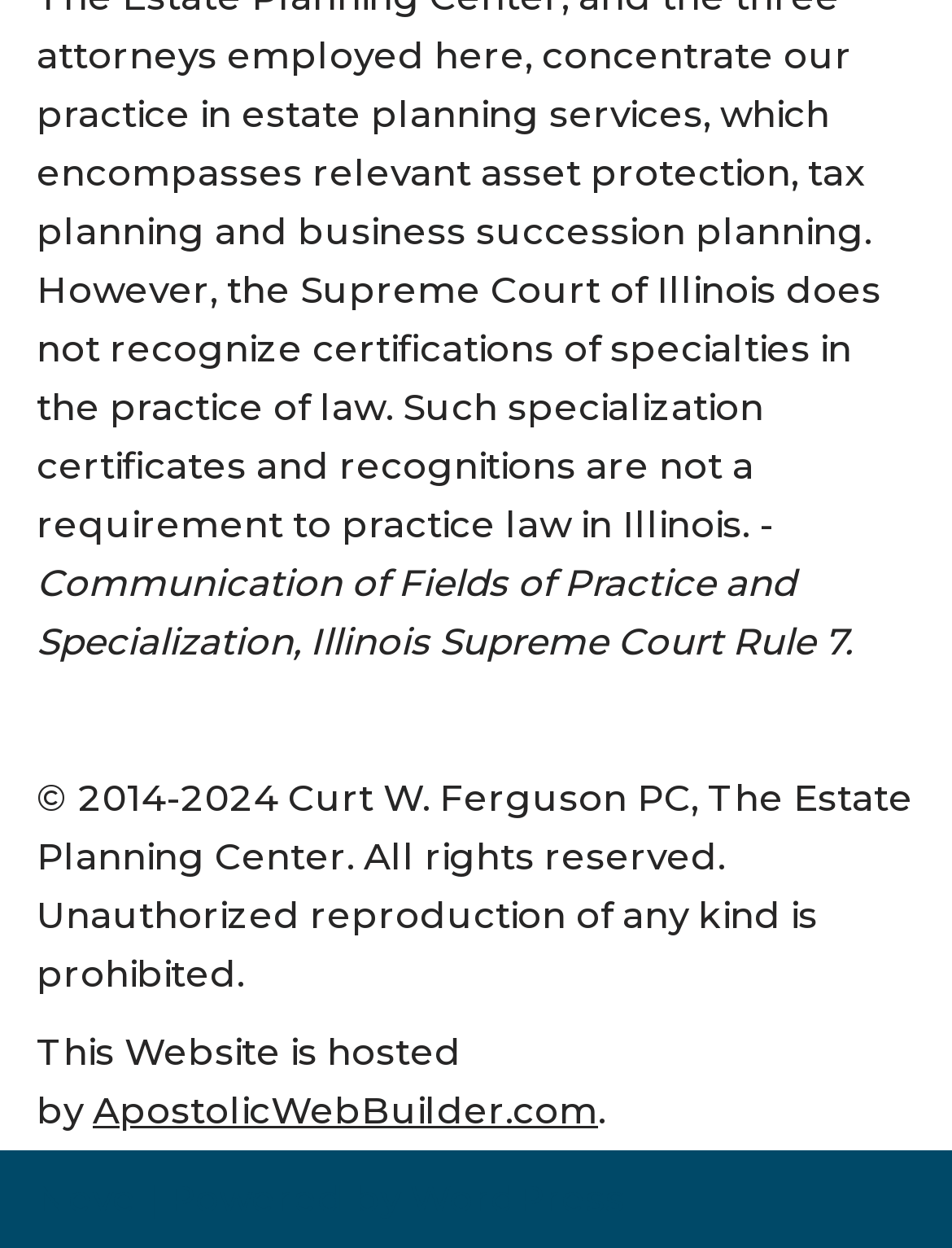What is the name of the website builder?
Carefully examine the image and provide a detailed answer to the question.

The name of the website builder can be found in the link at the bottom of the webpage, which reads 'Neve'.